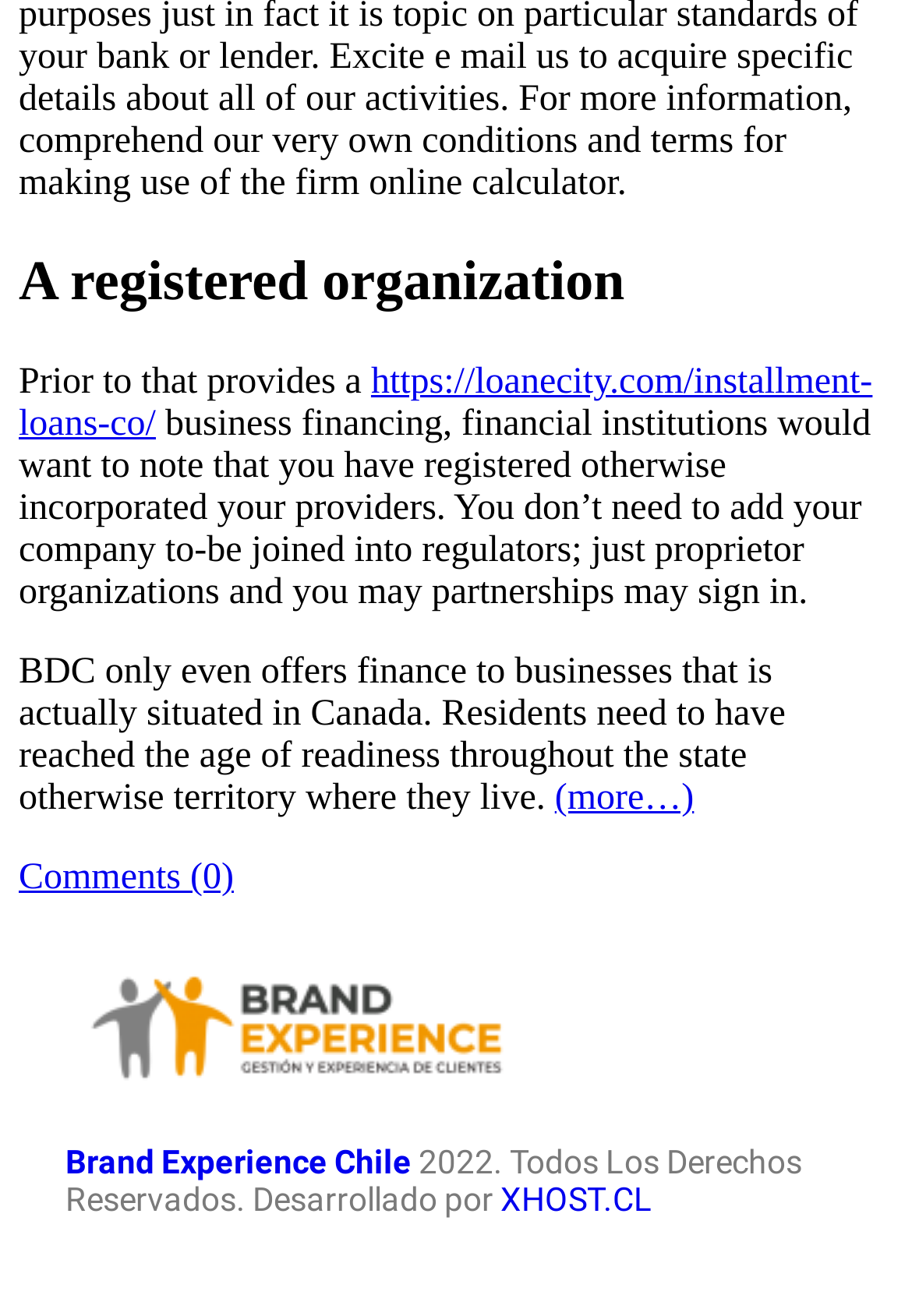Carefully examine the image and provide an in-depth answer to the question: What is the age requirement for residents?

According to the text 'Residents need to have reached the age of readiness throughout the state or territory where they live.', the age requirement for residents is the age of readiness in their state or territory.